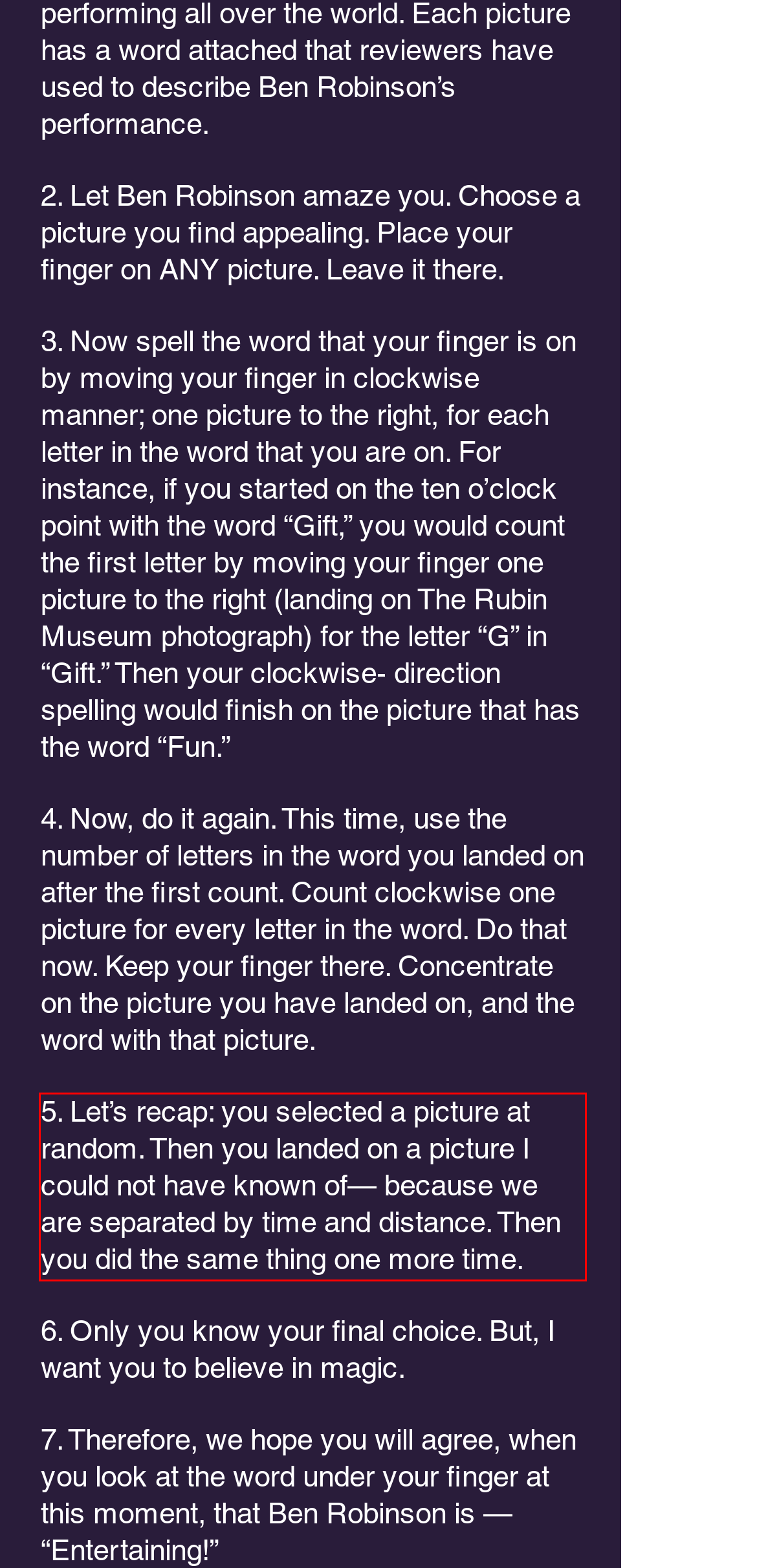Within the provided webpage screenshot, find the red rectangle bounding box and perform OCR to obtain the text content.

5. Let’s recap: you selected a picture at random. Then you landed on a picture I could not have known of— because we are separated by time and distance. Then you did the same thing one more time.